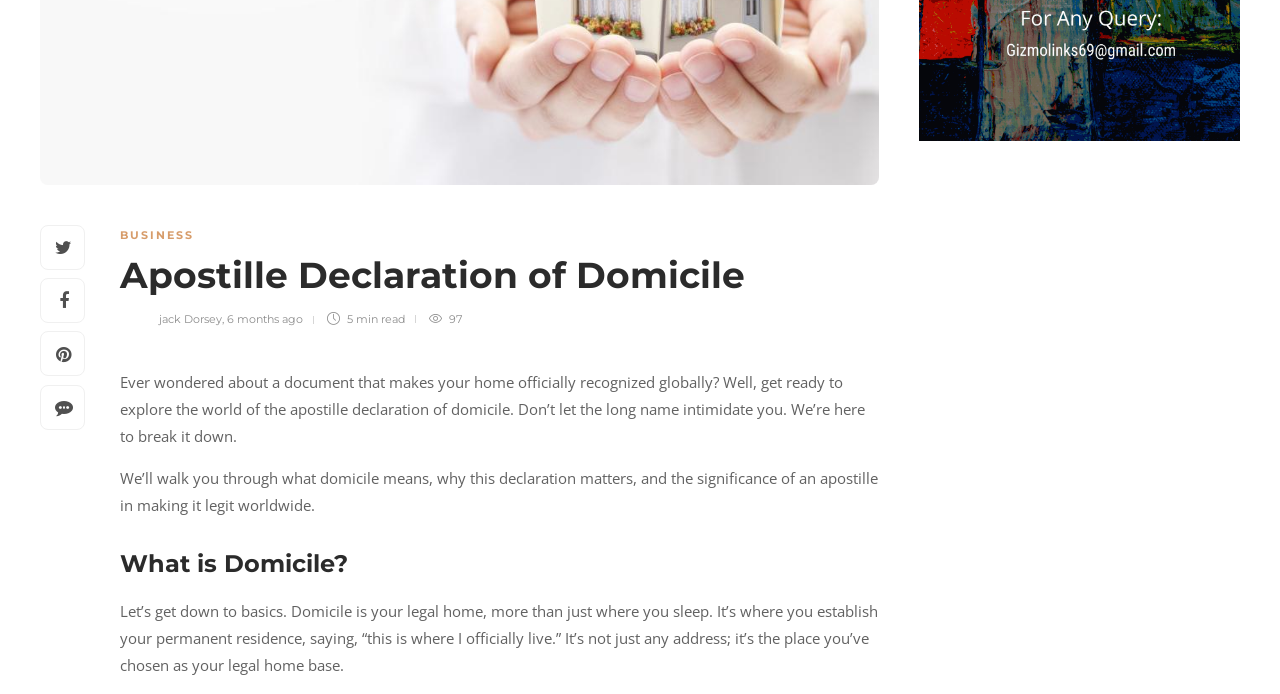Find the coordinates for the bounding box of the element with this description: "Shop By Dog Breed".

None